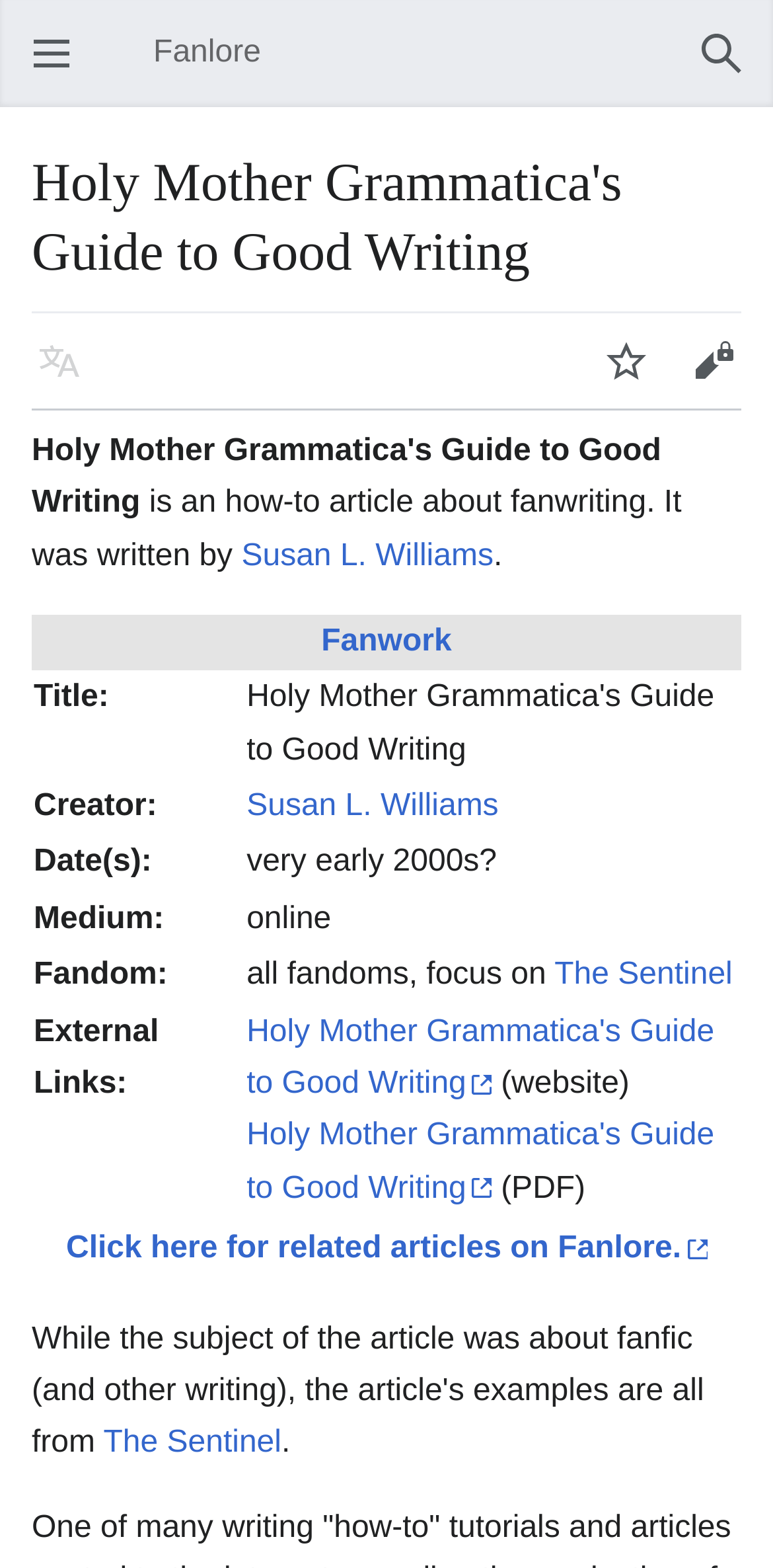Please provide a comprehensive answer to the question below using the information from the image: What is the name of the article?

I found the answer by looking at the heading element with the text 'Holy Mother Grammatica's Guide to Good Writing' which is located at the top of the webpage.